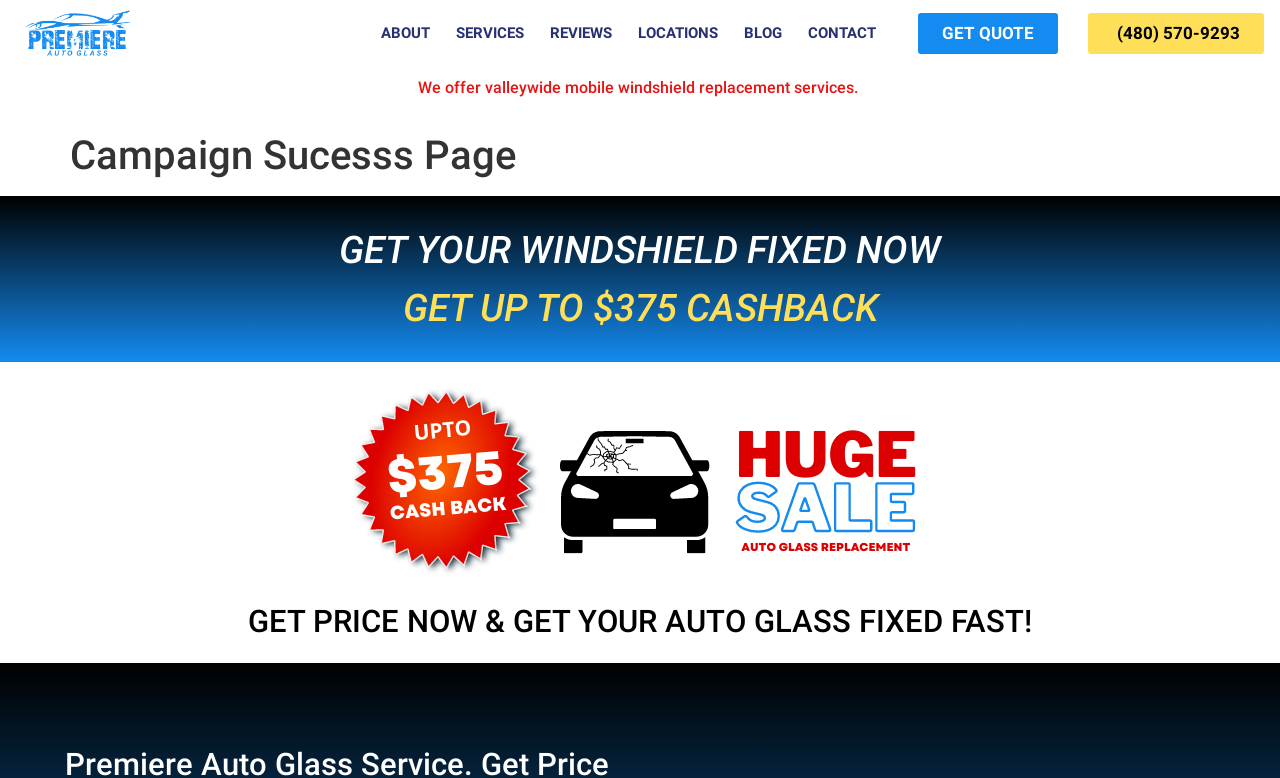Please find the bounding box coordinates of the clickable region needed to complete the following instruction: "Click on the 'GET QUOTE' link". The bounding box coordinates must consist of four float numbers between 0 and 1, i.e., [left, top, right, bottom].

[0.717, 0.016, 0.827, 0.069]